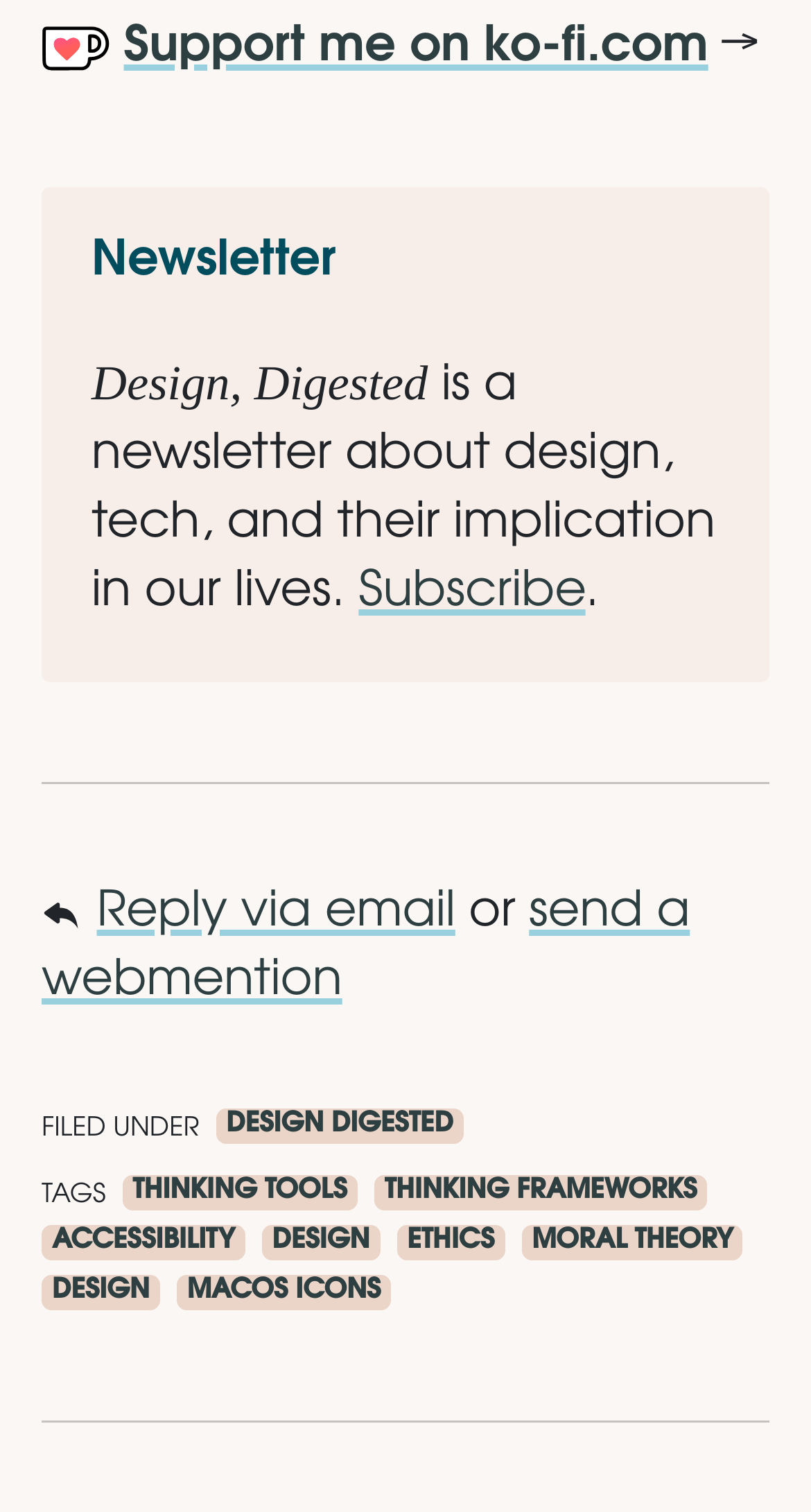What are the categories of the newsletter?
Using the information from the image, answer the question thoroughly.

The question can be answered by looking at the links 'DESIGN DIGESTED', 'THINKING TOOLS', 'THINKING FRAMEWORKS', 'ACCESSIBILITY', 'DESIGN', 'ETHICS', 'MORAL THEORY', and 'MACOS ICONS' which suggest that these are the categories of the newsletter.